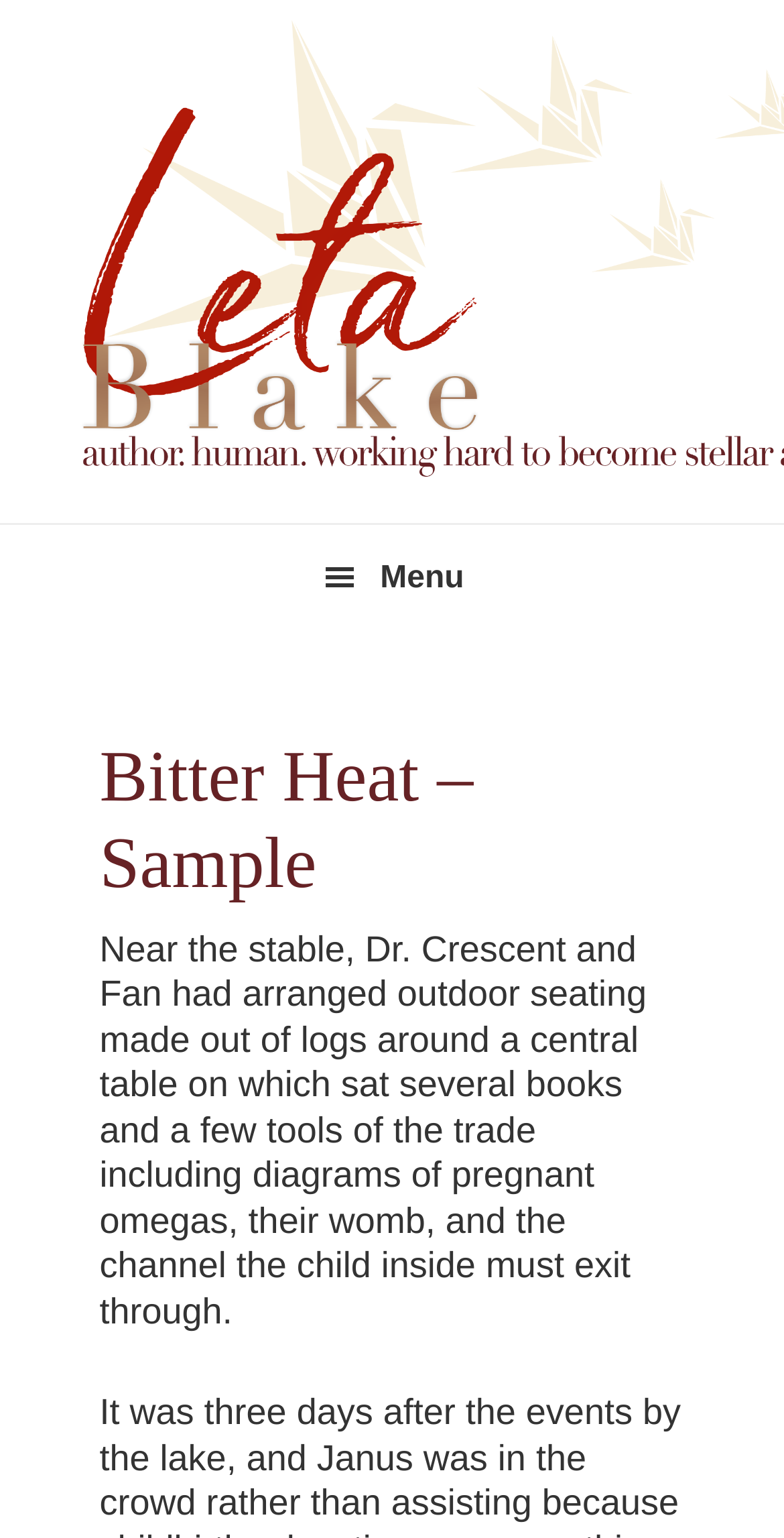With reference to the image, please provide a detailed answer to the following question: What is the location of the outdoor seating?

According to the text, 'Near the stable, Dr. Crescent and Fan had arranged outdoor seating', which indicates that the outdoor seating is located near a stable, likely in a rural or countryside setting.